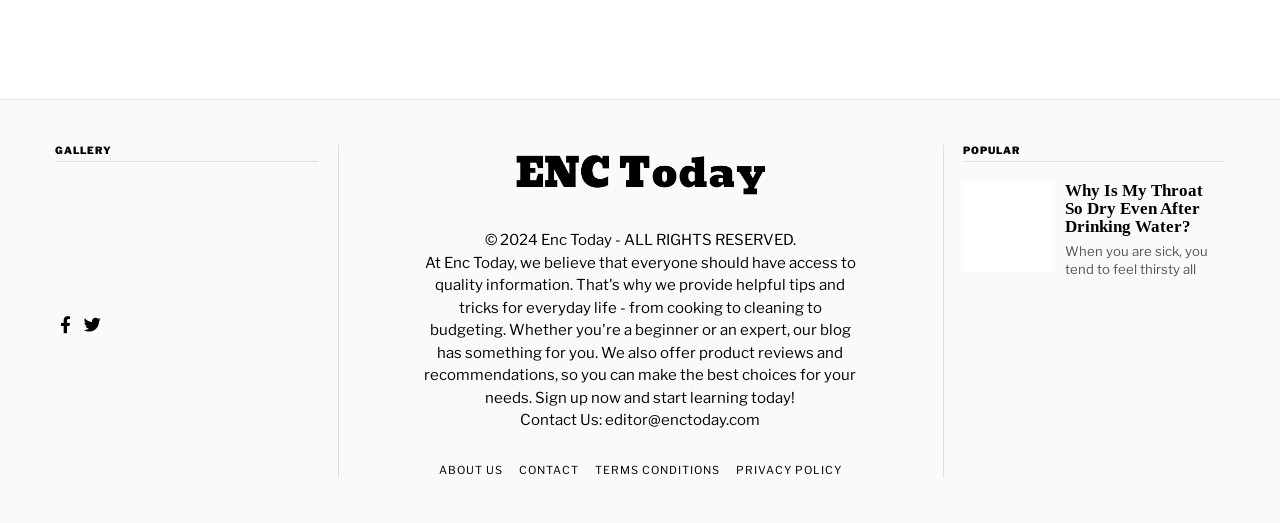Determine the bounding box coordinates for the UI element with the following description: "Enc Today". The coordinates should be four float numbers between 0 and 1, represented as [left, top, right, bottom].

[0.422, 0.442, 0.48, 0.477]